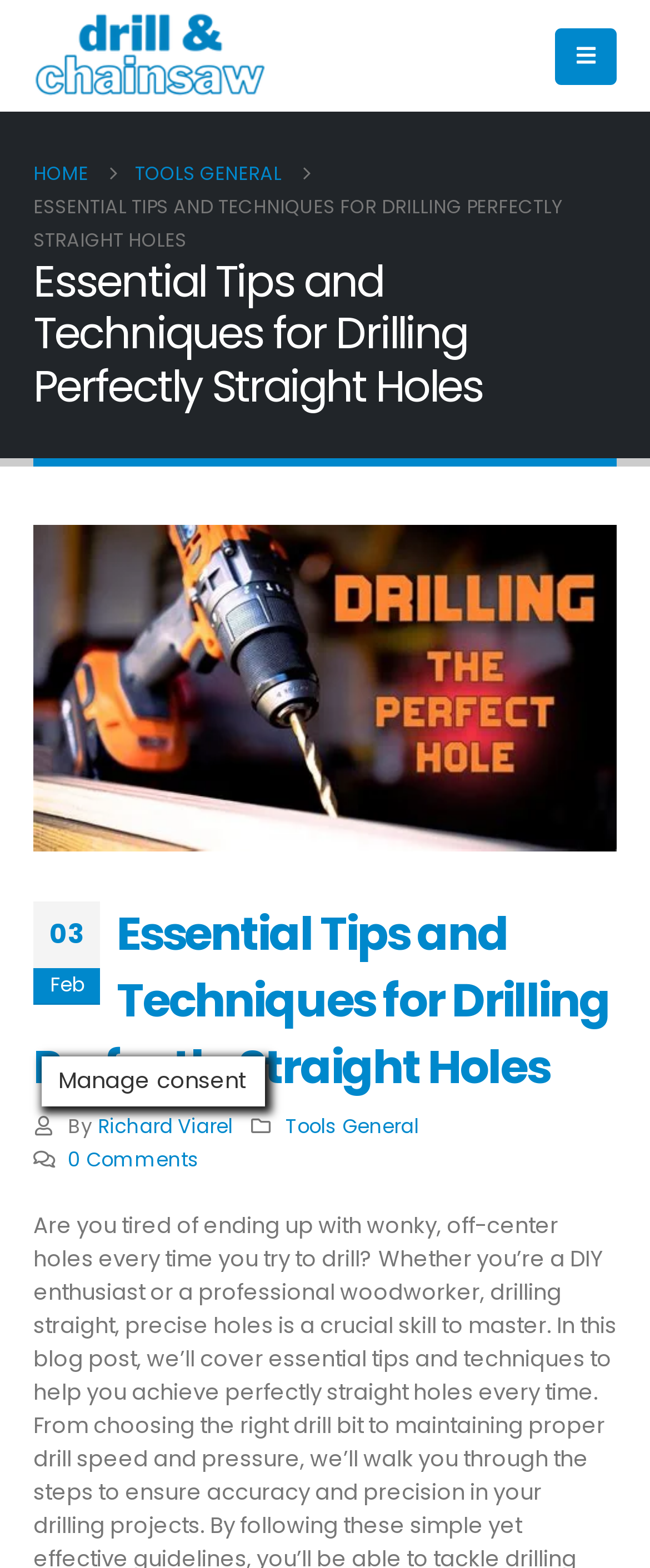Offer a detailed explanation of the webpage layout and contents.

The webpage is about essential tips and techniques for drilling perfectly straight holes. At the top left, there is a logo of "Drill & Chainsaw Review" which is also a link. Next to it, there is a link to "HOME" and another link to "TOOLS GENERAL". 

Below these links, there is a heading that reads "Essential Tips and Techniques for Drilling Perfectly Straight Holes" which spans almost the entire width of the page. Below this heading, there is an image that takes up most of the width of the page. 

To the right of the image, there are three lines of text: "03", "Feb", and "By Richard Viarel". Below these lines, there are three links: "Tools General", "Richard Viarel", and "0 Comments". 

At the top right, there is a link to "Mobile Menu". At the bottom of the page, there is a text that reads "Manage consent".